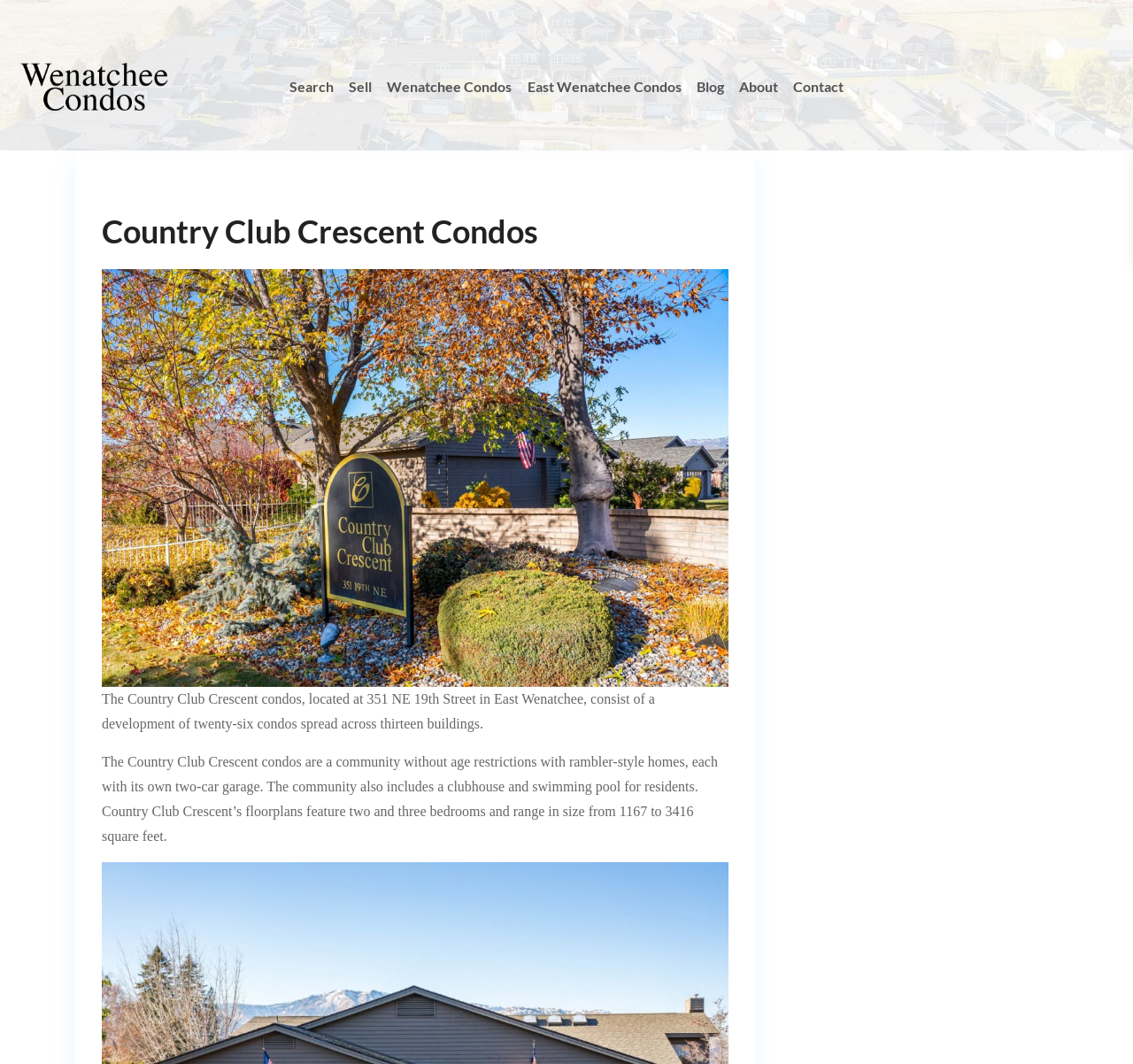What is the range of square feet for the floorplans?
Examine the image and give a concise answer in one word or a short phrase.

1167 to 3416